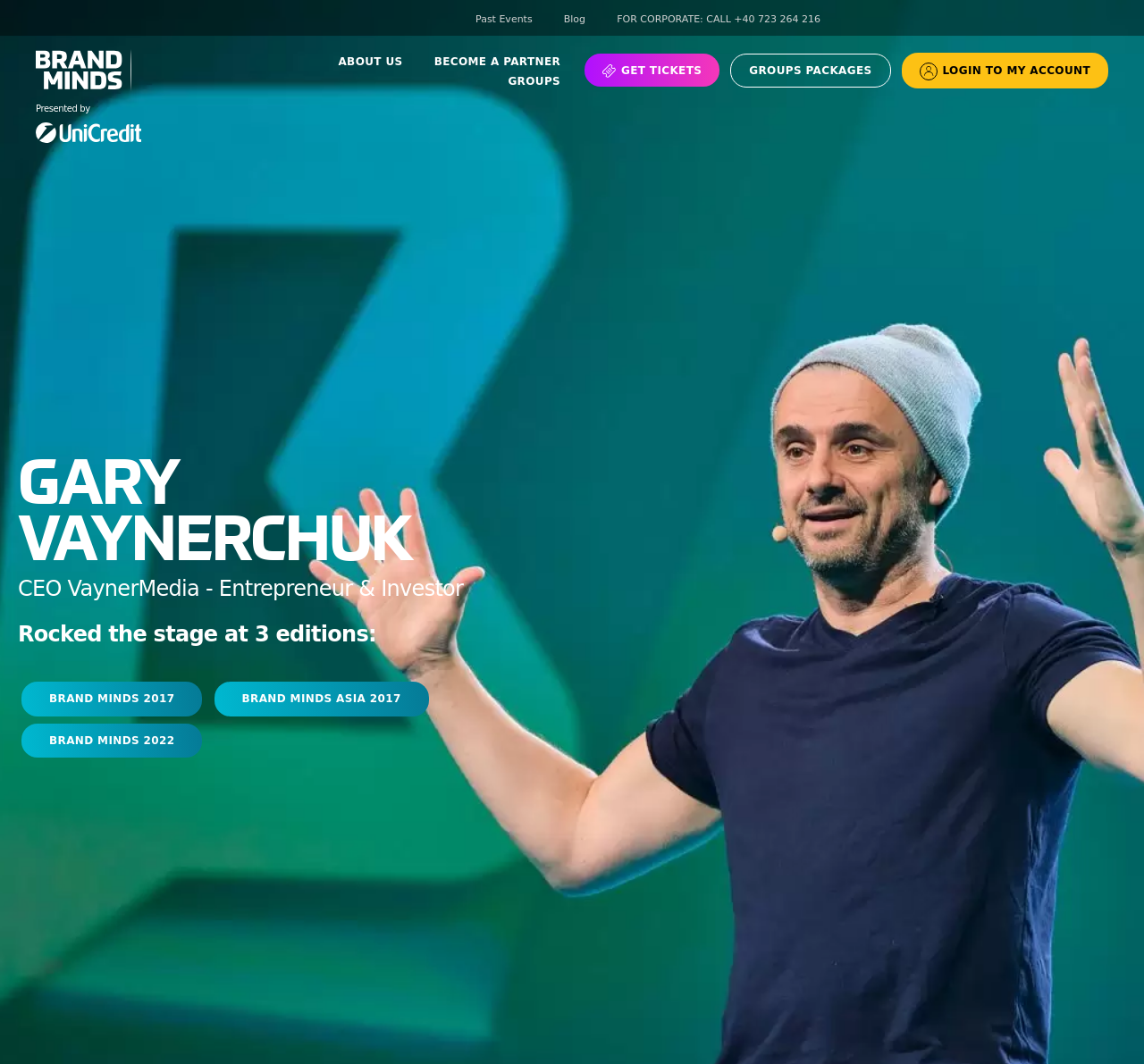Using the webpage screenshot, locate the HTML element that fits the following description and provide its bounding box: "GET TICKETS".

[0.511, 0.051, 0.629, 0.082]